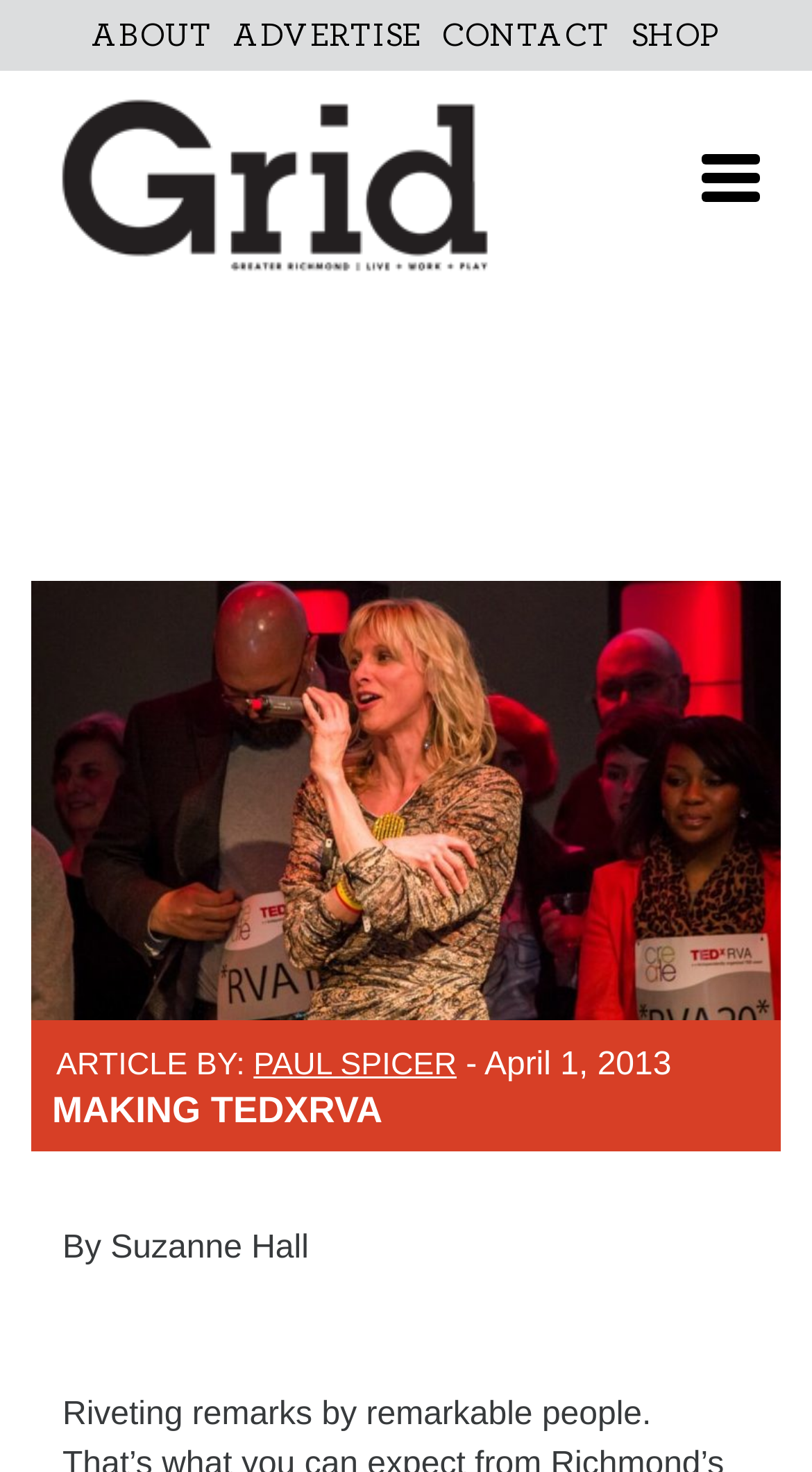From the webpage screenshot, identify the region described by alt="Grid Magazine Logo". Provide the bounding box coordinates as (top-left x, top-left y, bottom-right x, bottom-right y), with each value being a floating point number between 0 and 1.

[0.064, 0.091, 0.61, 0.153]